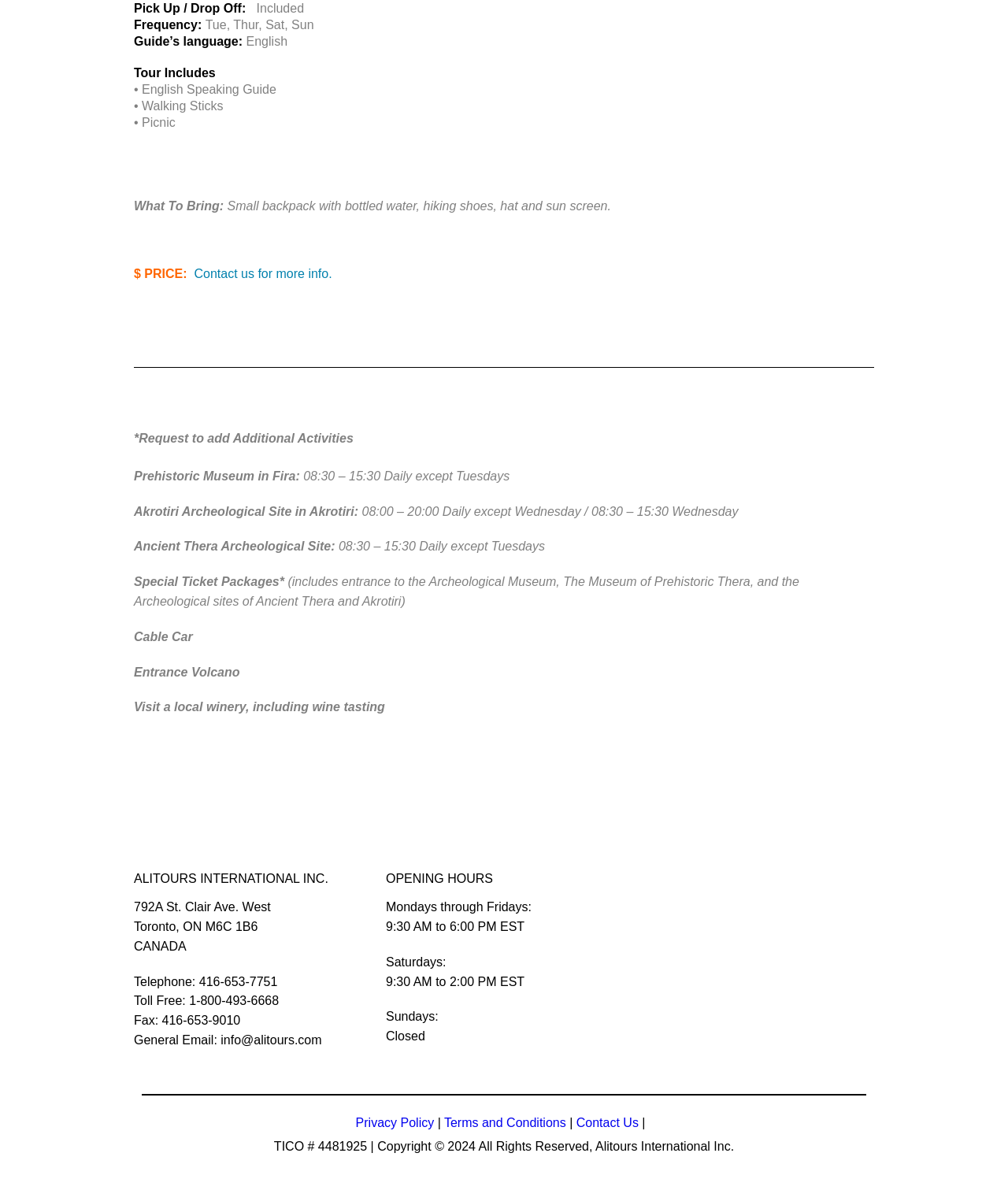Give the bounding box coordinates for the element described as: "Contact Us".

[0.572, 0.946, 0.634, 0.958]